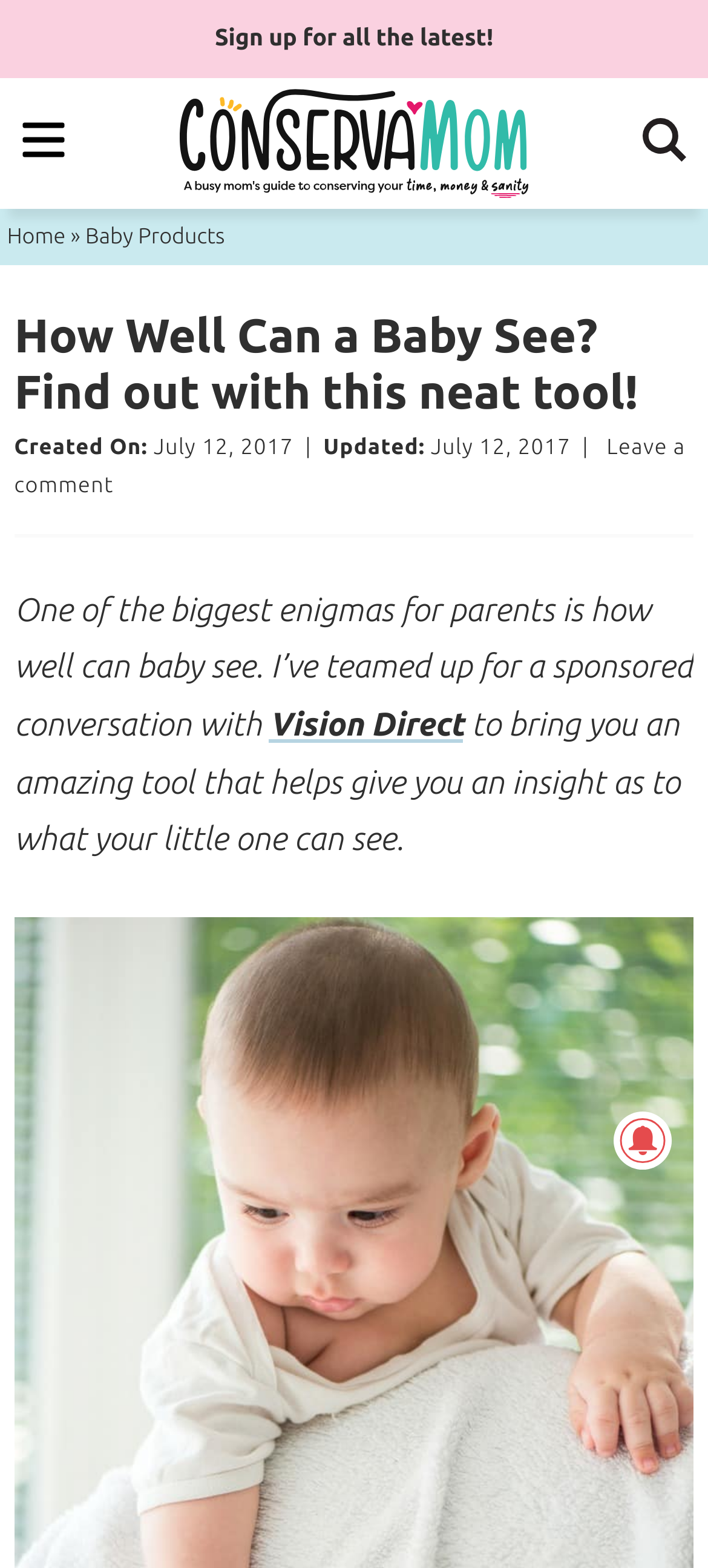Can you locate the main headline on this webpage and provide its text content?

How Well Can a Baby See? Find out with this neat tool!